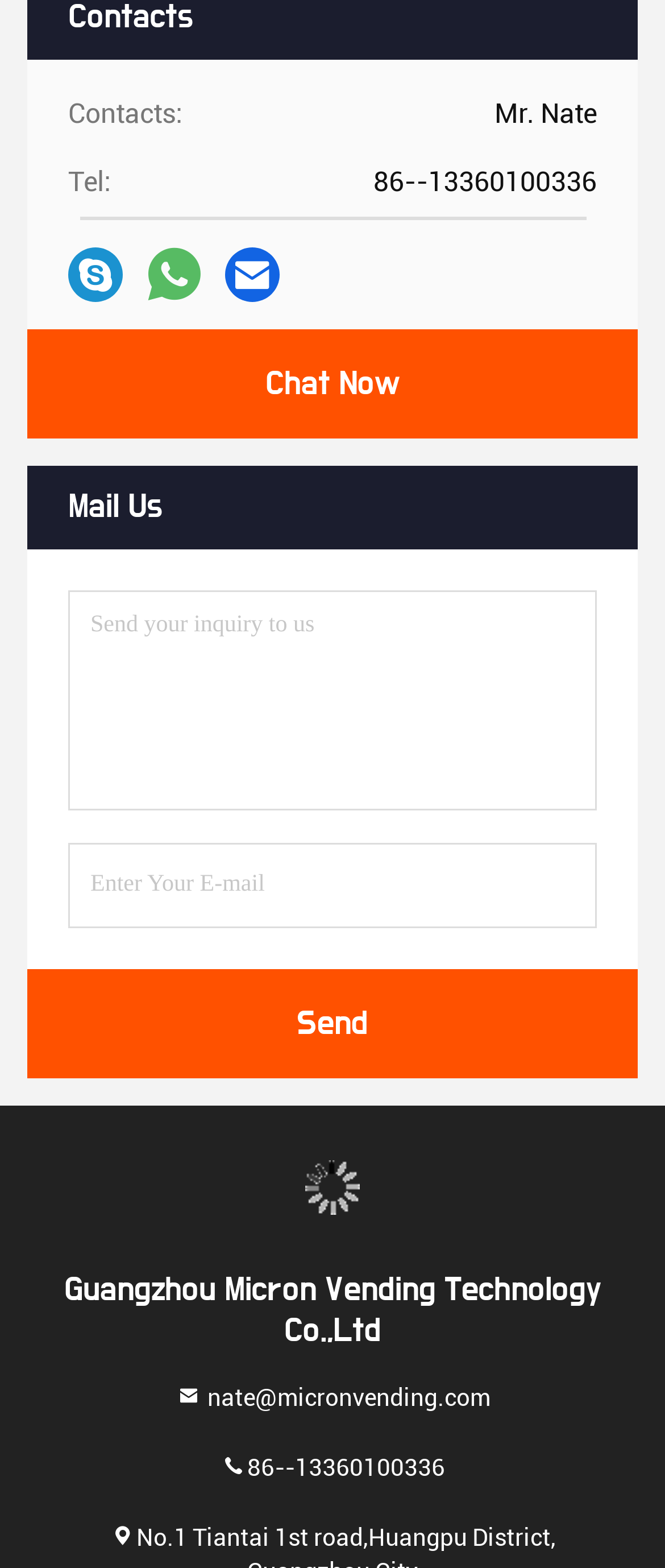Find the bounding box coordinates of the clickable element required to execute the following instruction: "Click the company website link". Provide the coordinates as four float numbers between 0 and 1, i.e., [left, top, right, bottom].

[0.041, 0.739, 0.959, 0.792]